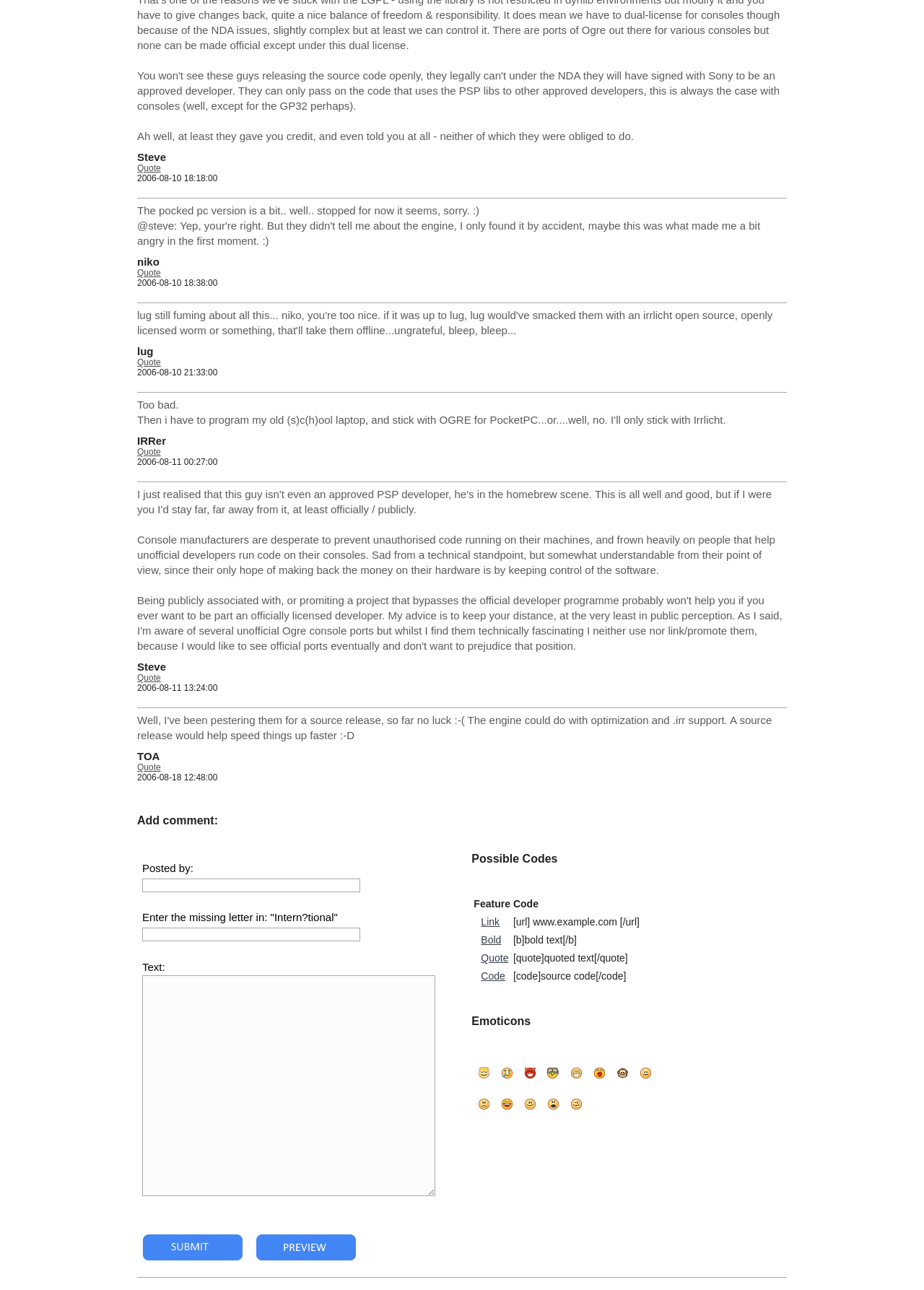Extract the bounding box coordinates for the described element: "parent_node: Posted by: name="text"". The coordinates should be represented as four float numbers between 0 and 1: [left, top, right, bottom].

[0.154, 0.756, 0.471, 0.927]